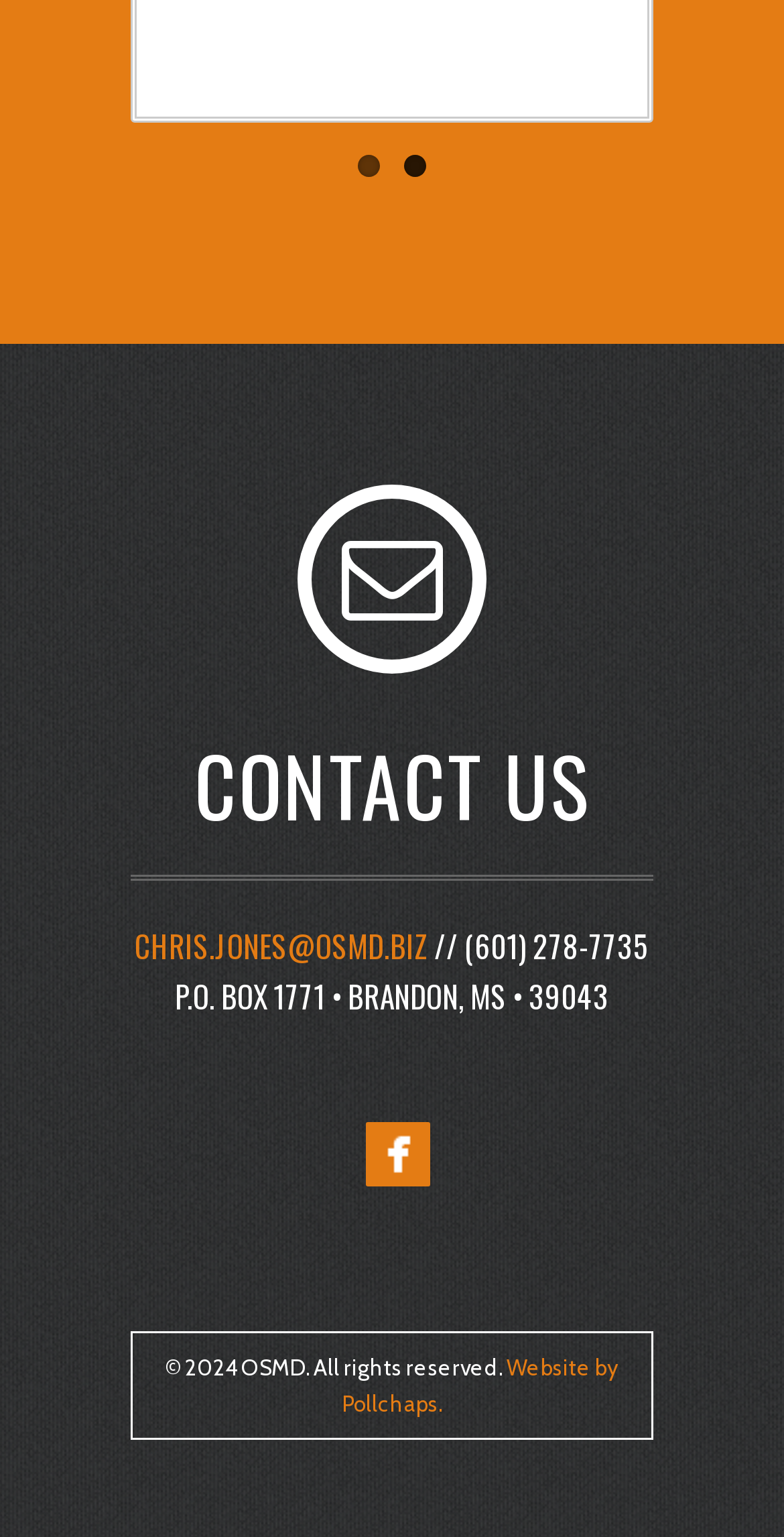What is the postal address to contact?
From the details in the image, provide a complete and detailed answer to the question.

The postal address can be found in the group element under the 'CONTACT US' heading, which is a static text element with the text 'P.O. BOX 1771 • BRANDON, MS • 39043'.